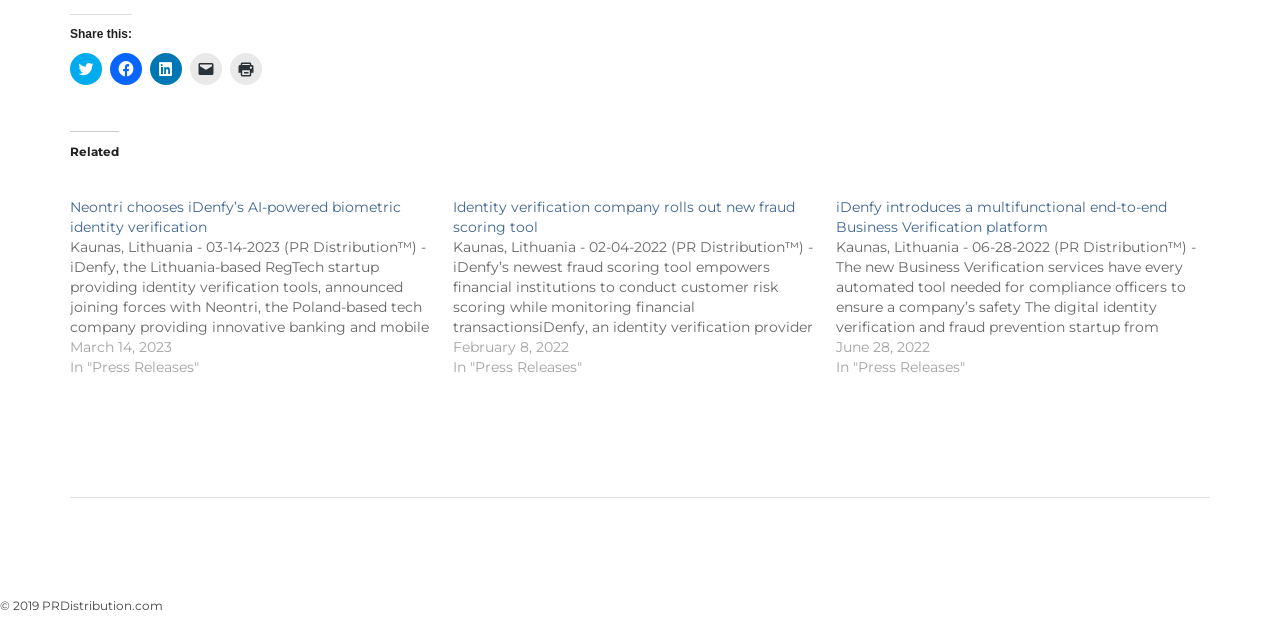What is the date of the first press release?
Look at the screenshot and respond with a single word or phrase.

March 14, 2023